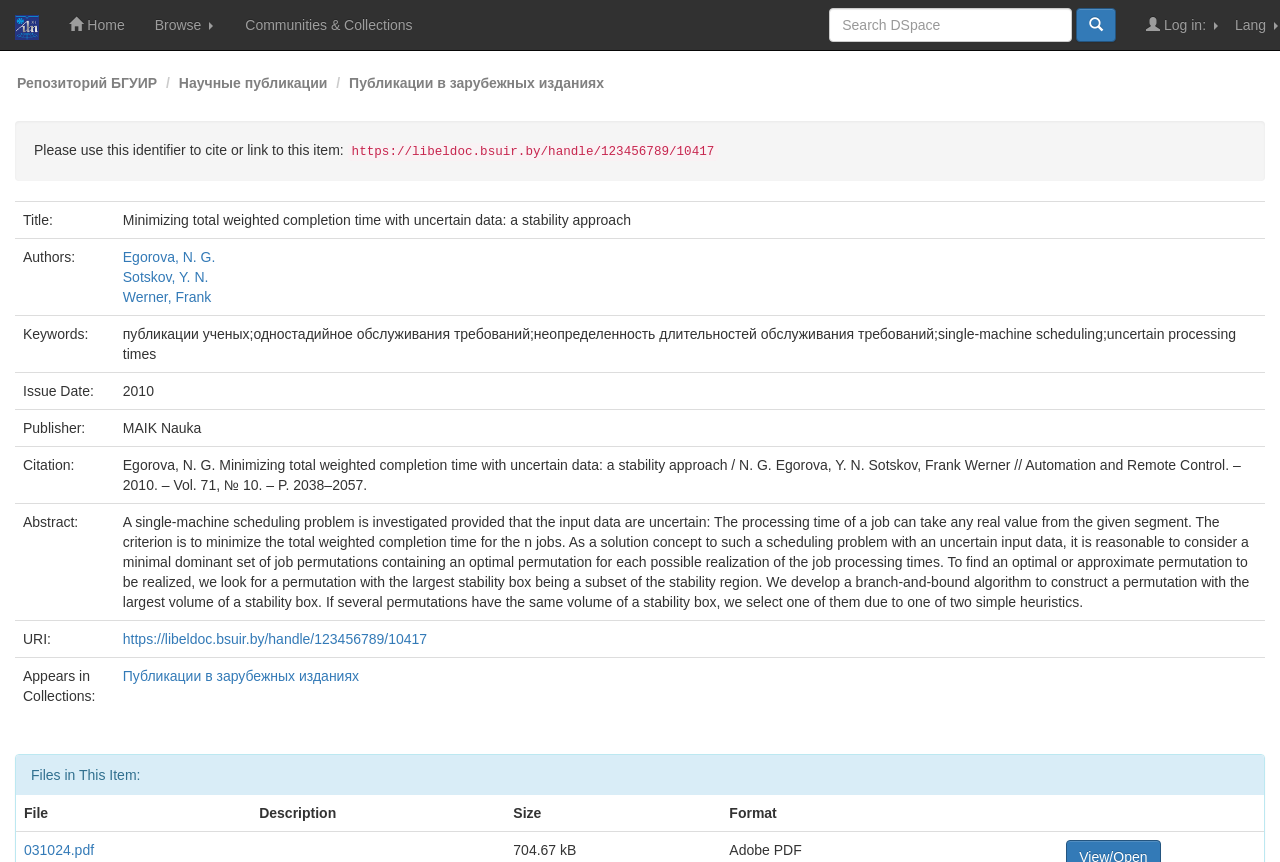What is the URI of the publication?
Answer the question in as much detail as possible.

The URI of the publication can be found in the table with the title 'URI:' and the corresponding value is 'https://libeldoc.bsuir.by/handle/123456789/10417', which is also a link.